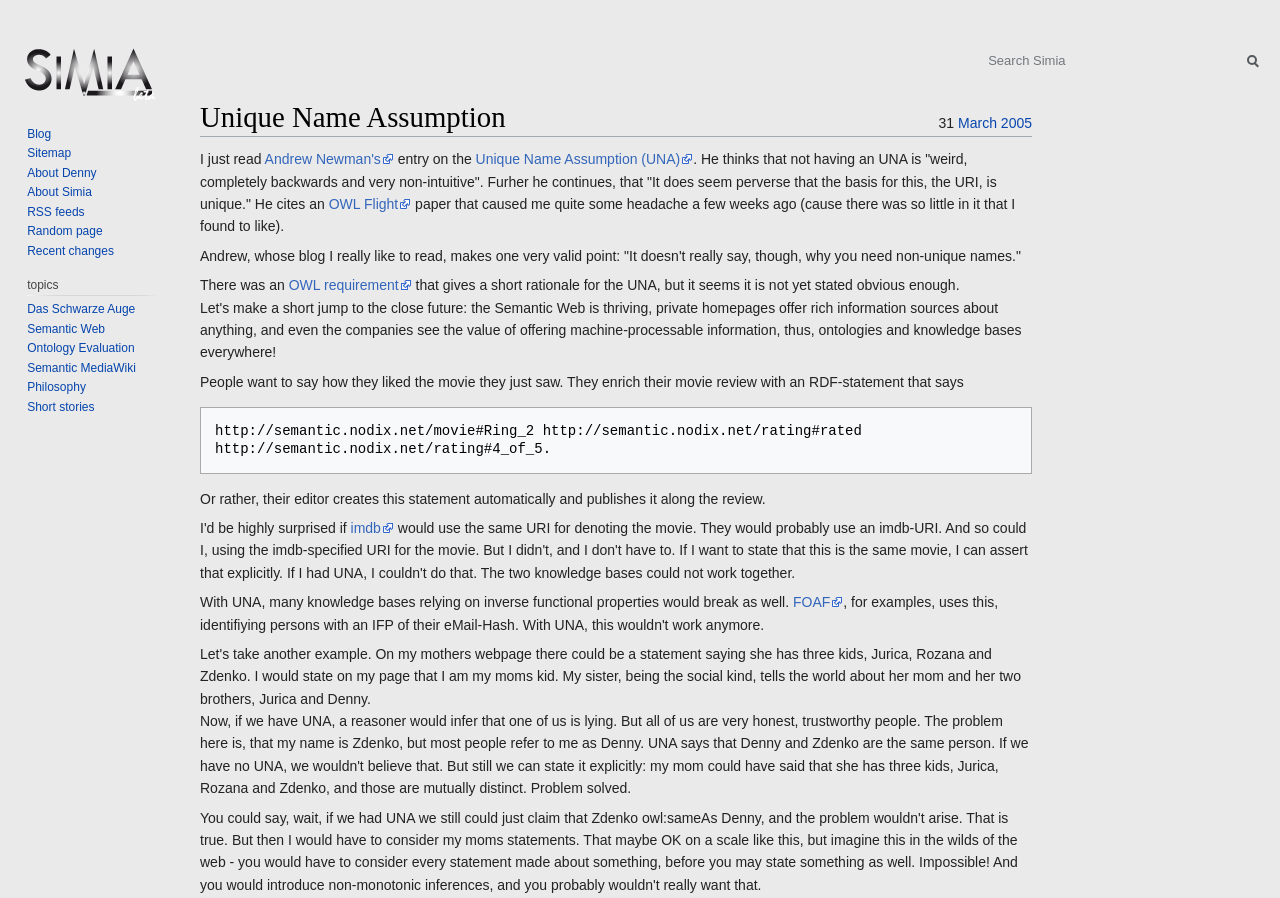Respond to the question below with a concise word or phrase:
What is the rating given by the reviewer in the example?

4 of 5